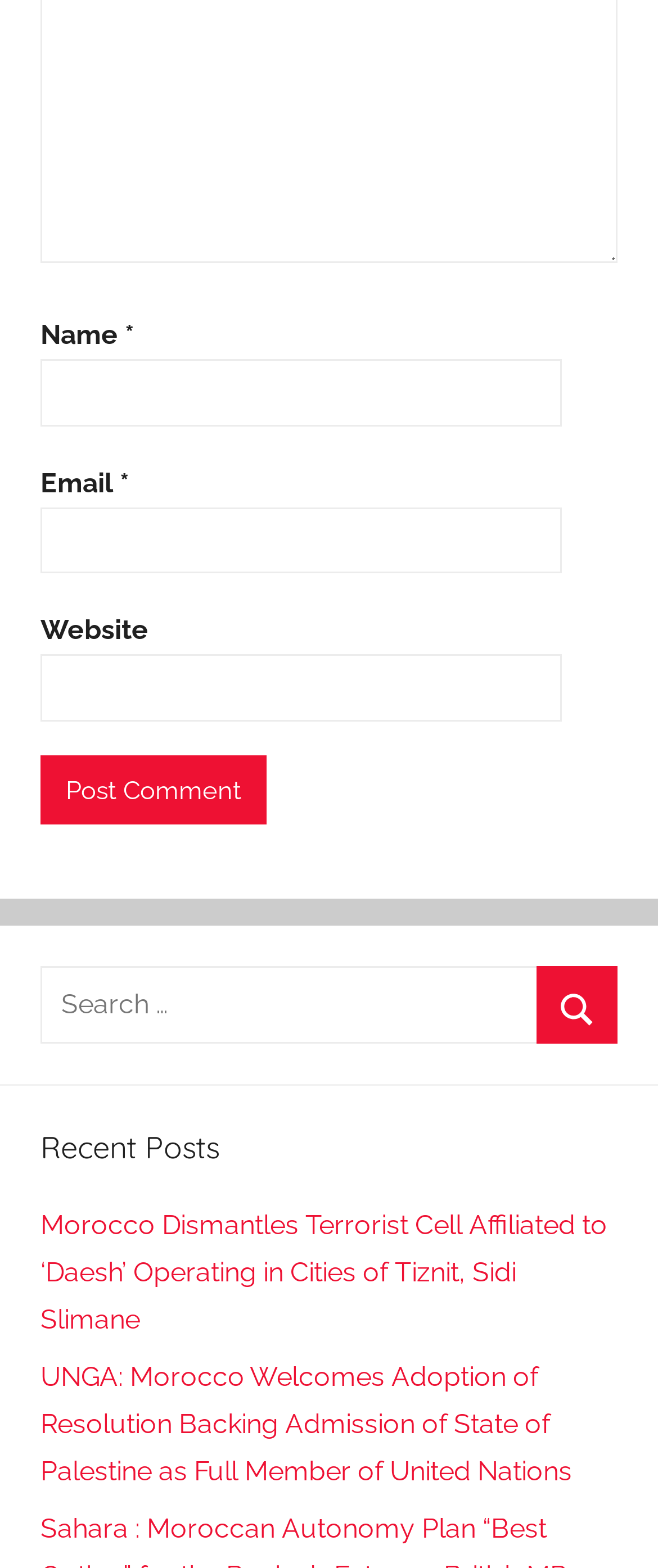Pinpoint the bounding box coordinates of the clickable area needed to execute the instruction: "Post a comment". The coordinates should be specified as four float numbers between 0 and 1, i.e., [left, top, right, bottom].

[0.062, 0.482, 0.405, 0.526]